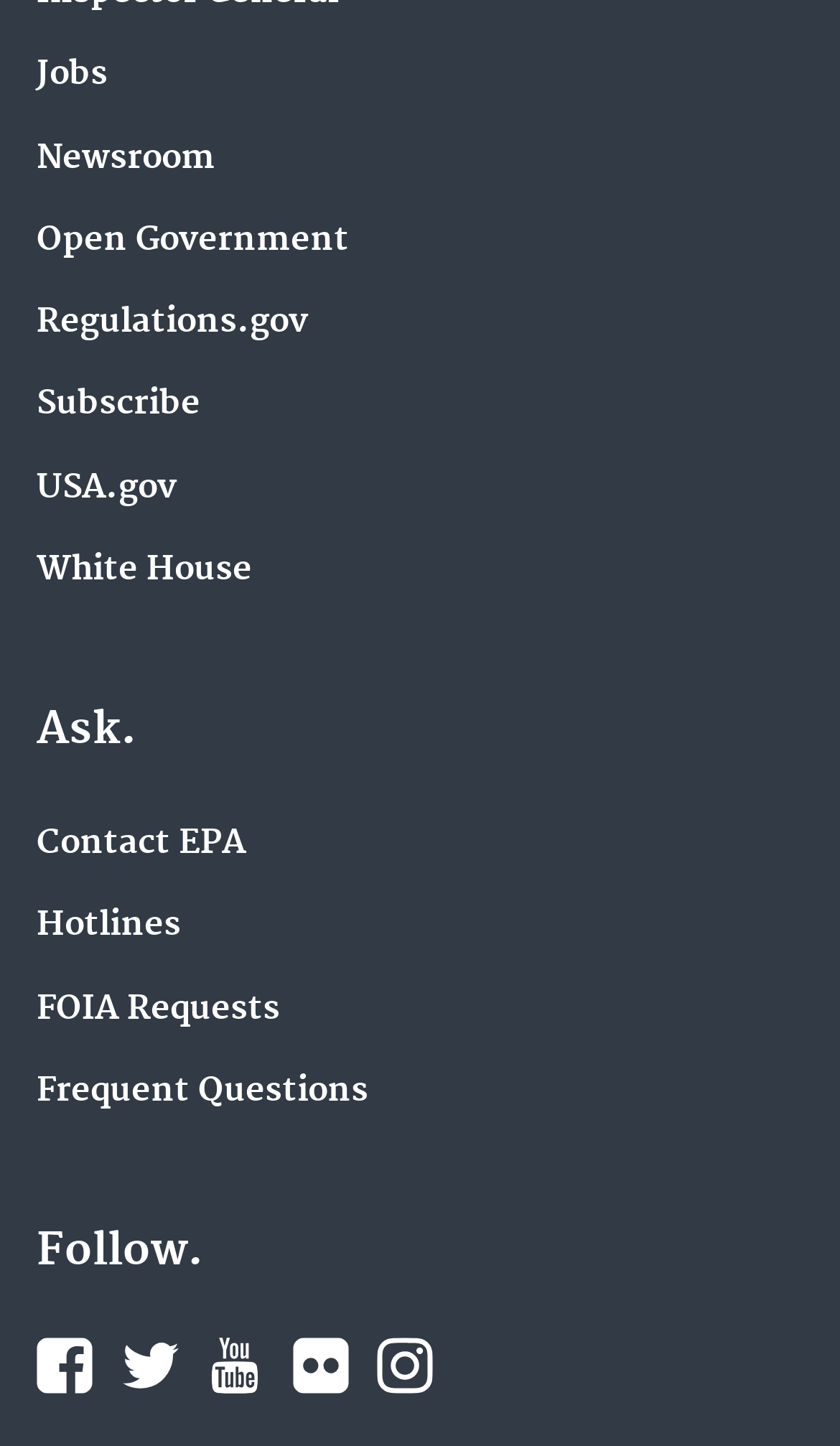Determine the bounding box coordinates of the section to be clicked to follow the instruction: "View the contact form". The coordinates should be given as four float numbers between 0 and 1, formatted as [left, top, right, bottom].

None